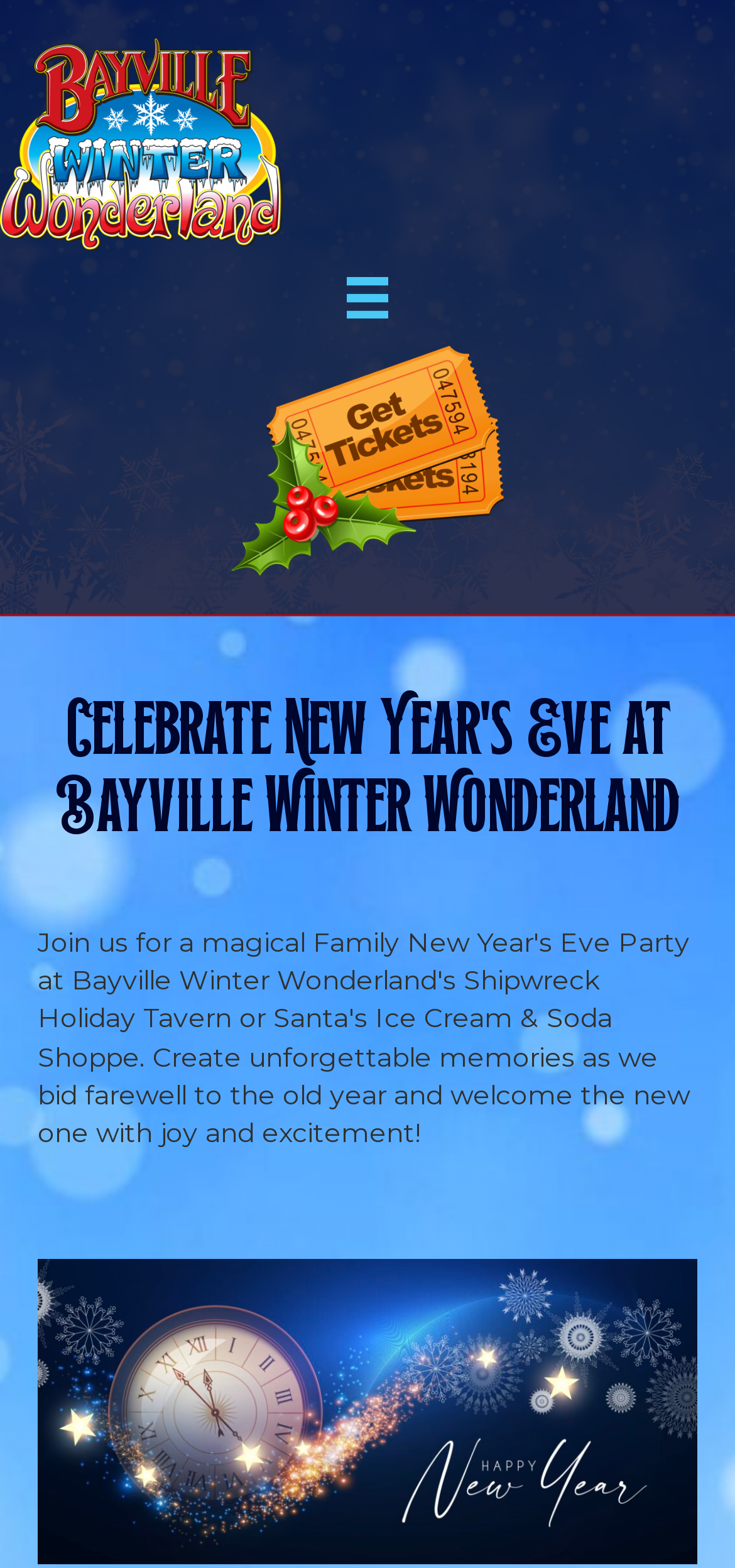What type of event is being promoted on this webpage?
From the image, provide a succinct answer in one word or a short phrase.

A festive event